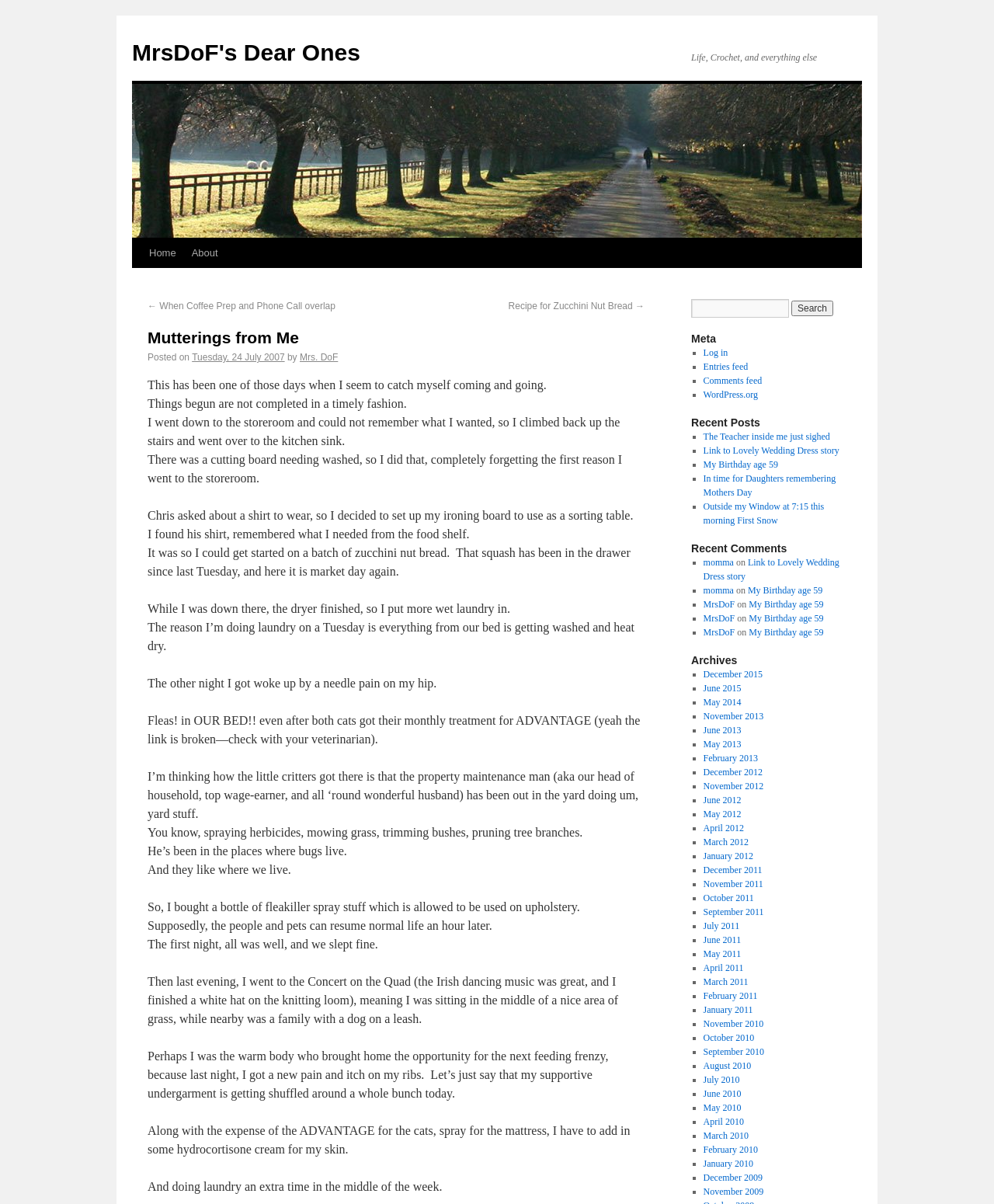Please locate the bounding box coordinates of the element that should be clicked to achieve the given instruction: "Search for something".

[0.695, 0.248, 0.852, 0.264]